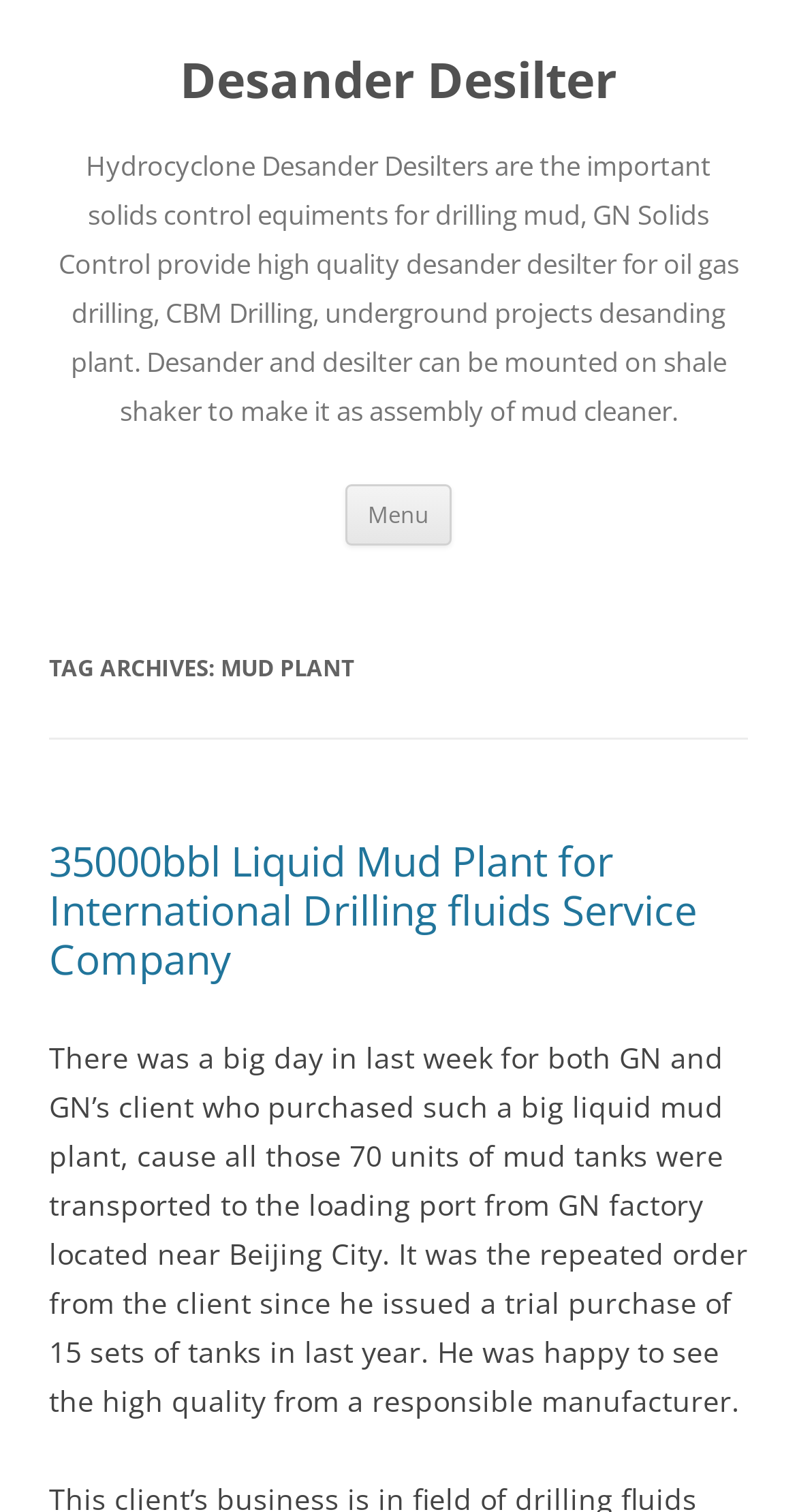What is the company mentioned in the article?
Use the screenshot to answer the question with a single word or phrase.

GN